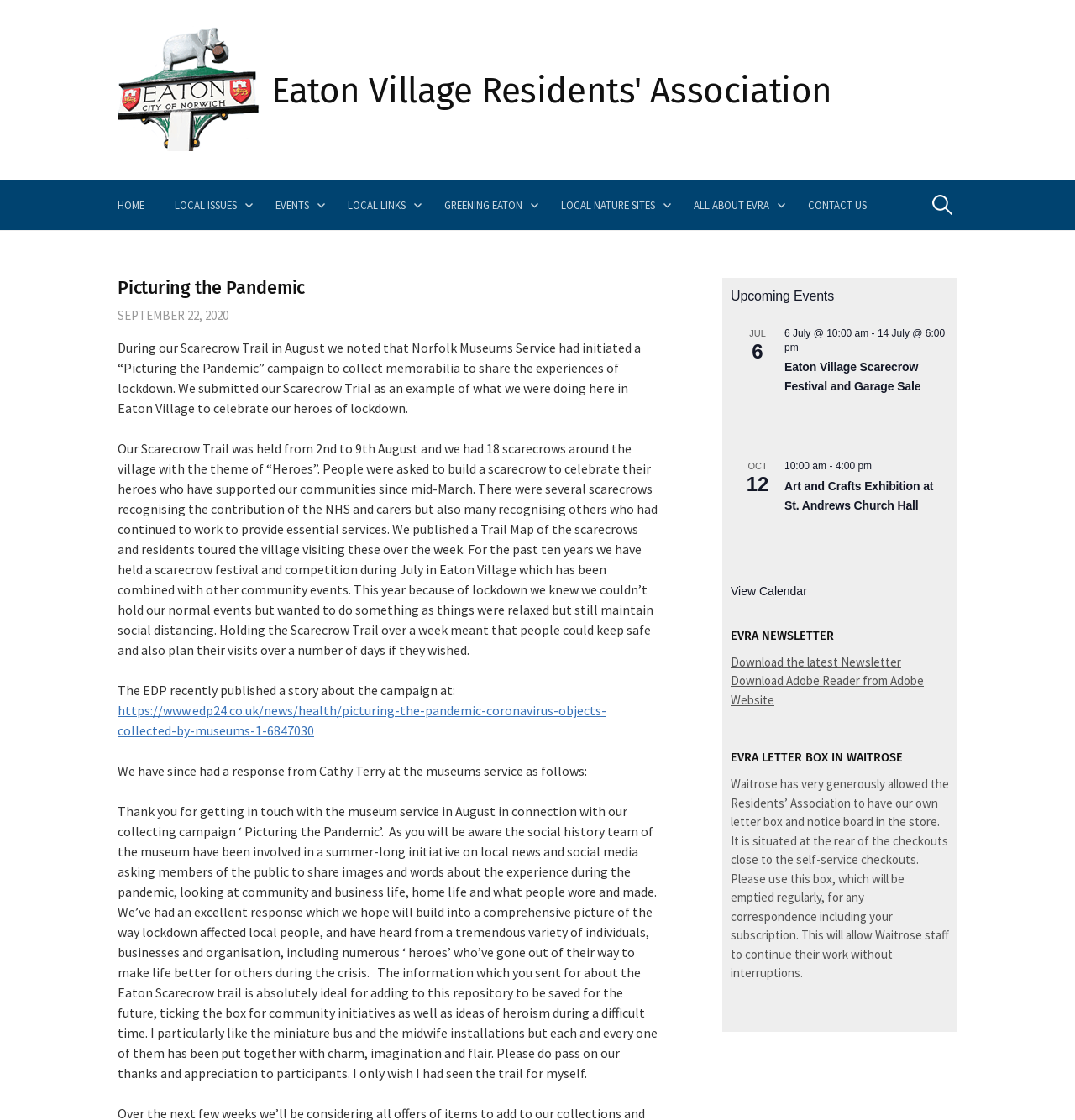Highlight the bounding box coordinates of the element that should be clicked to carry out the following instruction: "Submit the form". The coordinates must be given as four float numbers ranging from 0 to 1, i.e., [left, top, right, bottom].

None